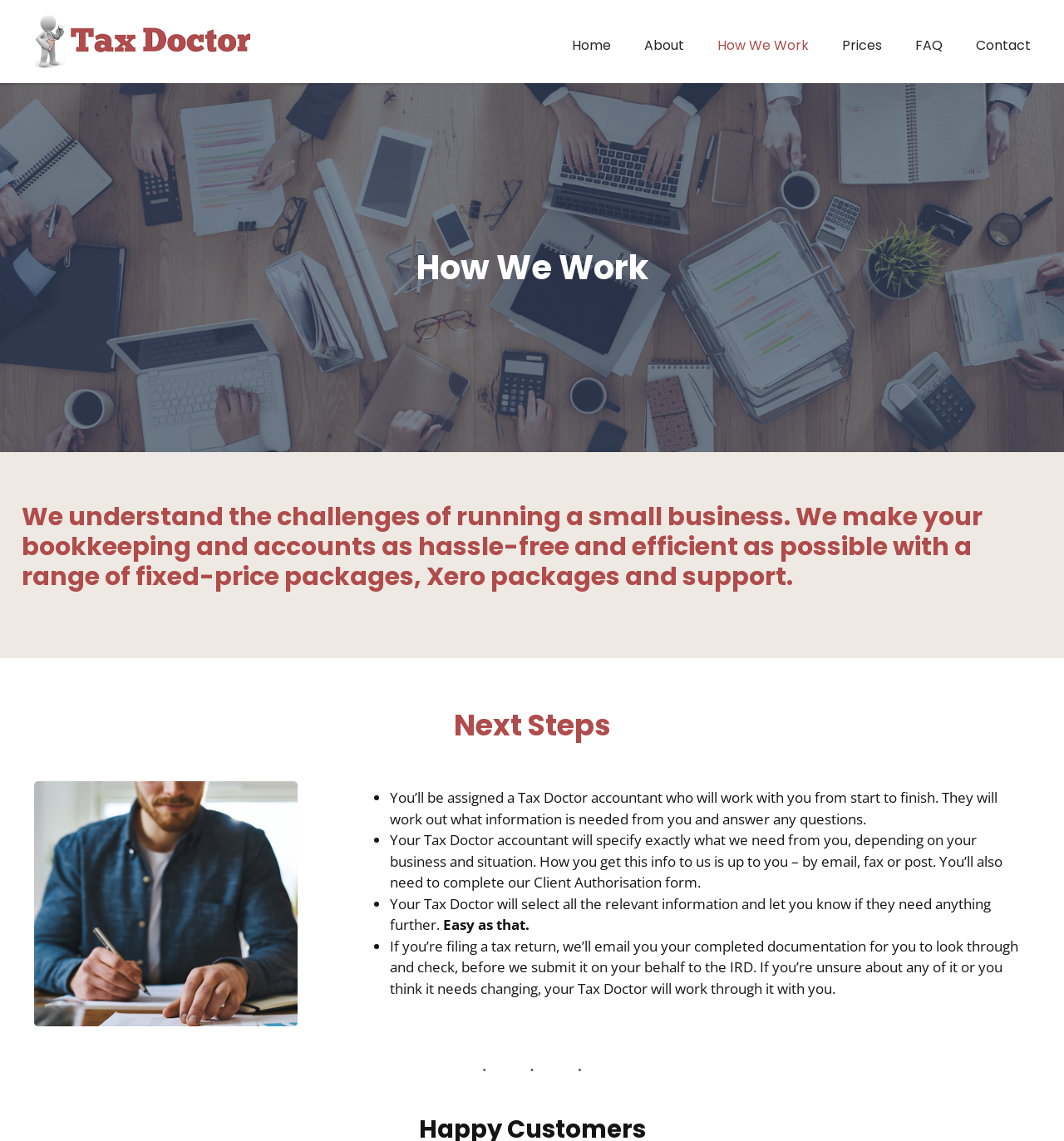Give a detailed explanation of the elements present on the webpage.

This webpage is about the "How We Work" section of Tax Doctor, a company that provides bookkeeping and accounting services to small businesses. At the top of the page, there is a banner with the company name "Tax Doctor" and a navigation menu with links to other sections of the website, including "Home", "About", "Prices", "FAQ", and "Contact".

Below the navigation menu, there is a heading that reads "How We Work", followed by a subheading that explains the company's approach to making bookkeeping and accounts hassle-free and efficient for small businesses. 

Further down the page, there is a section titled "Next Steps" that outlines the process of working with Tax Doctor. This section includes a figure with an image, followed by a list of bullet points that describe the steps involved in working with the company. These steps include being assigned a dedicated accountant, providing necessary information, and reviewing completed documentation before submission to the IRD.

Throughout the page, there are several blocks of text that provide more detailed information about the company's services and approach. The text is organized in a clear and easy-to-read format, with headings and bullet points used to break up the content and make it more scannable.